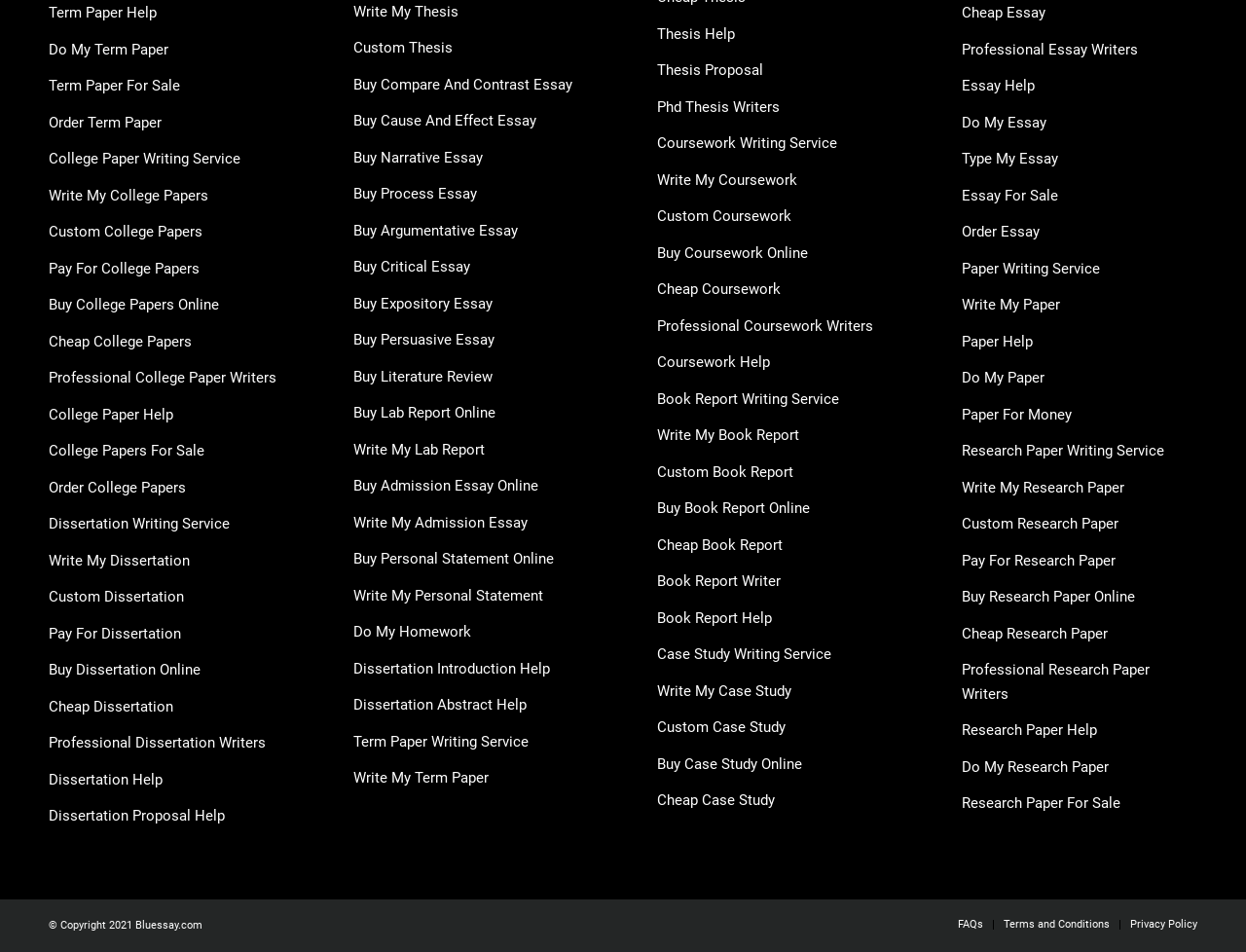Is dissertation proposal help available?
Please use the image to provide an in-depth answer to the question.

I found a specific link on the webpage that mentions dissertation proposal help, suggesting that this service can assist with dissertation proposals.